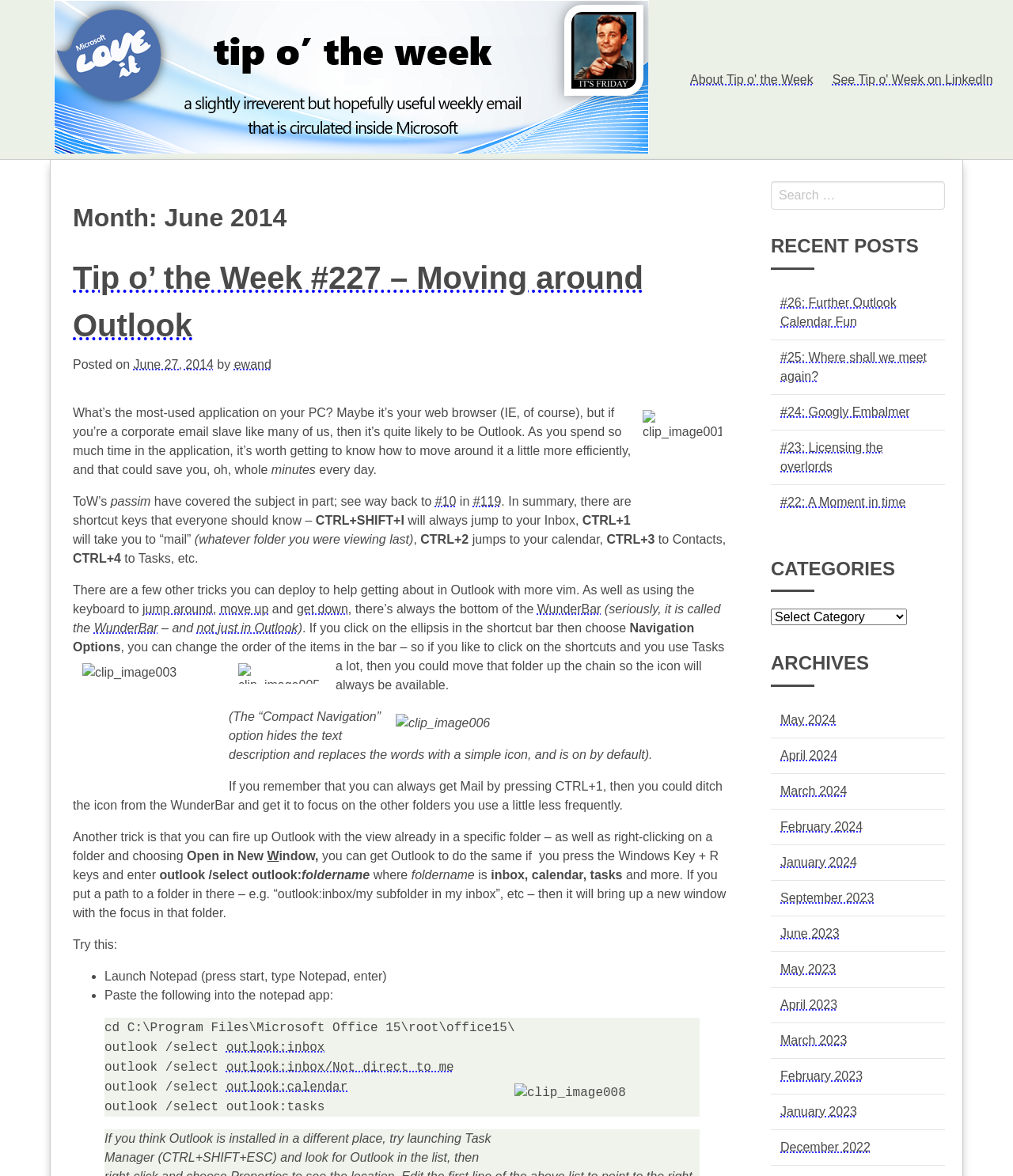Please mark the bounding box coordinates of the area that should be clicked to carry out the instruction: "Read the article 'Tip o’ the Week #227 – Moving around Outlook'".

[0.072, 0.221, 0.635, 0.291]